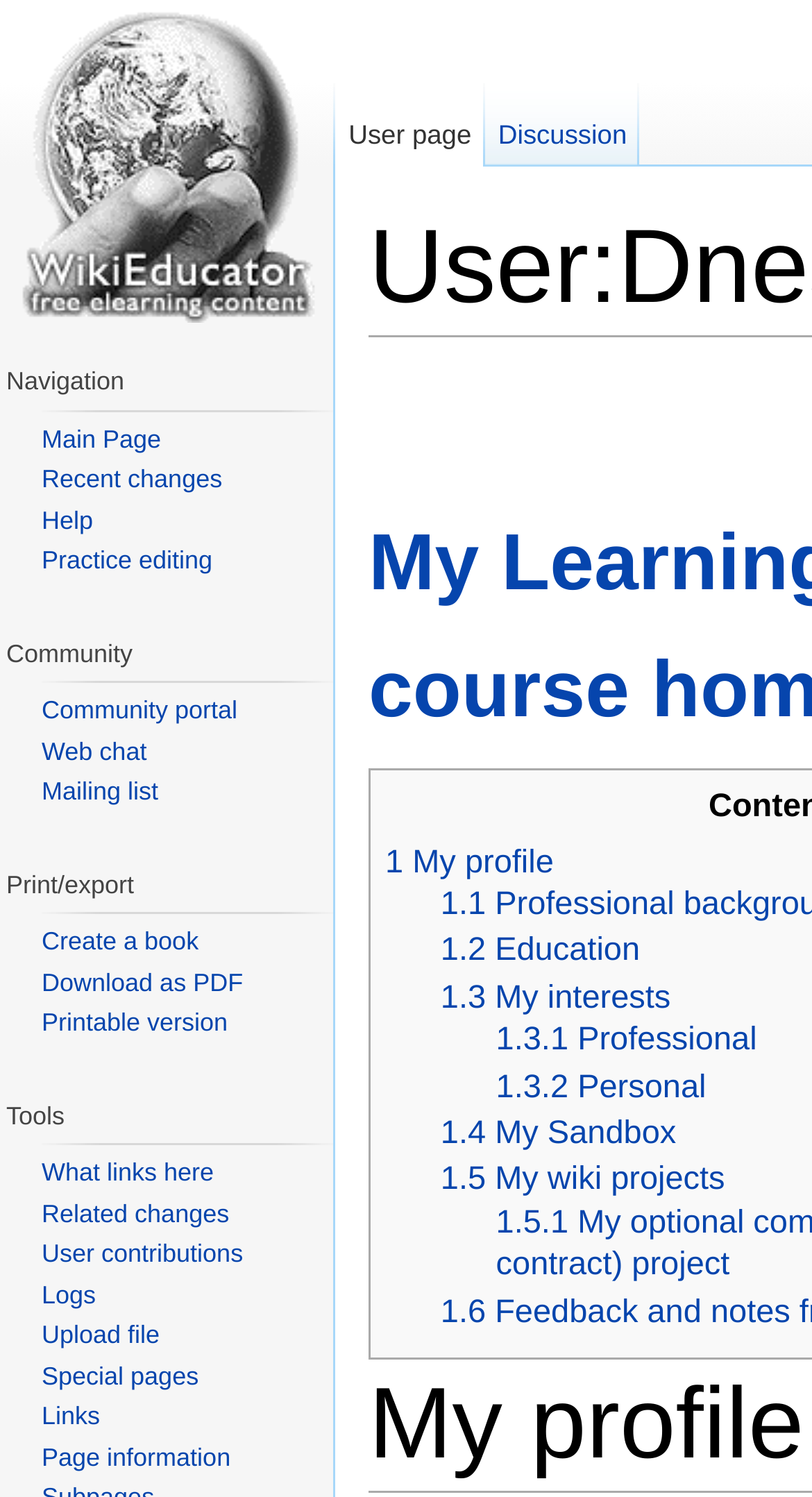Please find the bounding box coordinates of the element that must be clicked to perform the given instruction: "Jump to navigation". The coordinates should be four float numbers from 0 to 1, i.e., [left, top, right, bottom].

[0.602, 0.225, 0.765, 0.248]